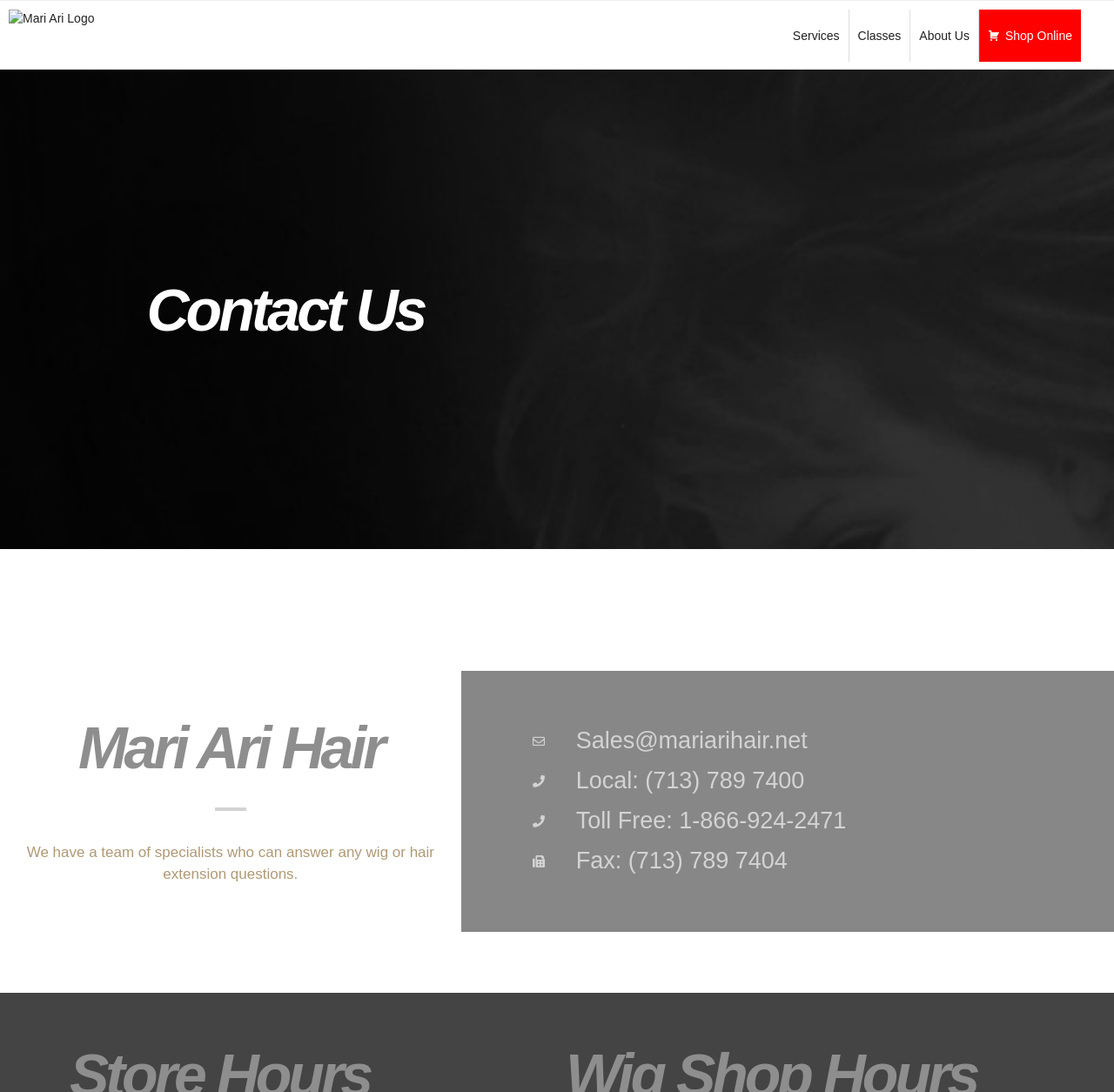Summarize the webpage with a detailed and informative caption.

The webpage is a contact page for Mari Ari Hair, a business that specializes in wigs and hair extensions. At the top left corner, there is a logo image of Mari Ari. To the right of the logo, there is a top menu navigation bar with five links: Services, Classes, About Us, and Shop Online.

Below the navigation bar, there is a prominent heading that reads "Contact Us" in a large font size. Next to it, there is another heading that reads "Mari Ari Hair" in a slightly smaller font size.

The main content of the page is a brief description of the business, stating that they have a team of specialists who can answer any wig or hair extension questions. This text is located below the headings and takes up about half of the page's width.

On the right side of the page, there are four lines of contact information. The first line displays the business's email address, Sales@mariarihair.net. Below it, there are three lines of phone numbers: a local number, a toll-free number, and a fax number. These contact details are aligned to the right side of the page.